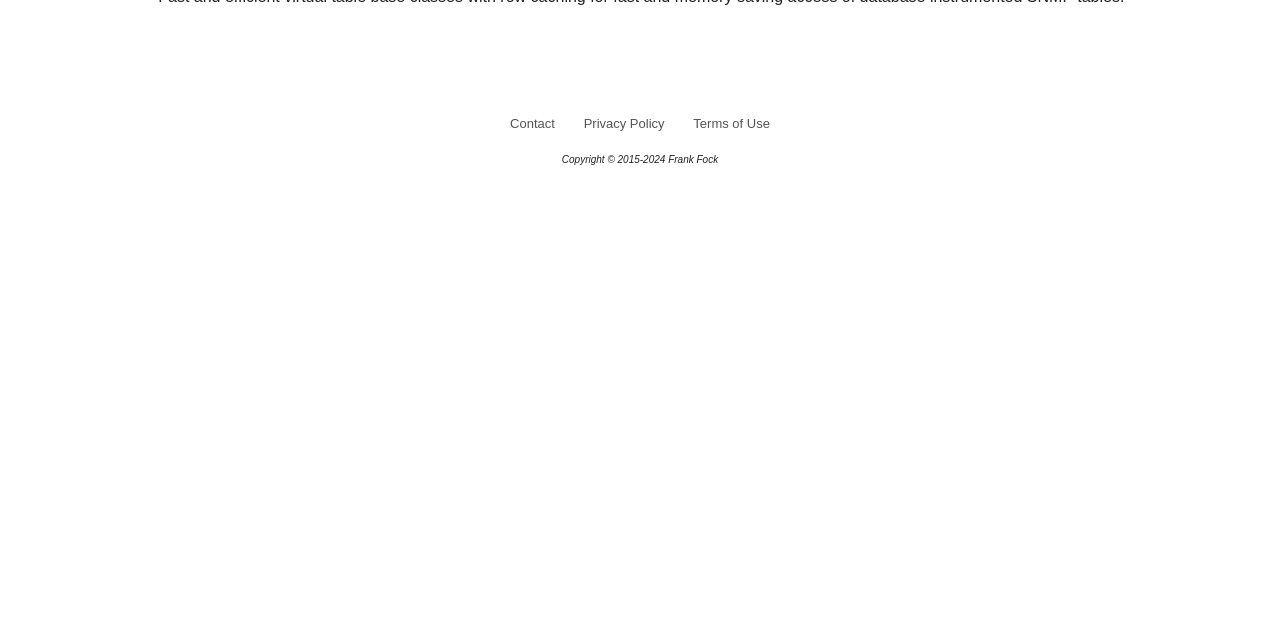Bounding box coordinates are specified in the format (top-left x, top-left y, bottom-right x, bottom-right y). All values are floating point numbers bounded between 0 and 1. Please provide the bounding box coordinate of the region this sentence describes: Terms of Use

[0.532, 0.161, 0.612, 0.225]